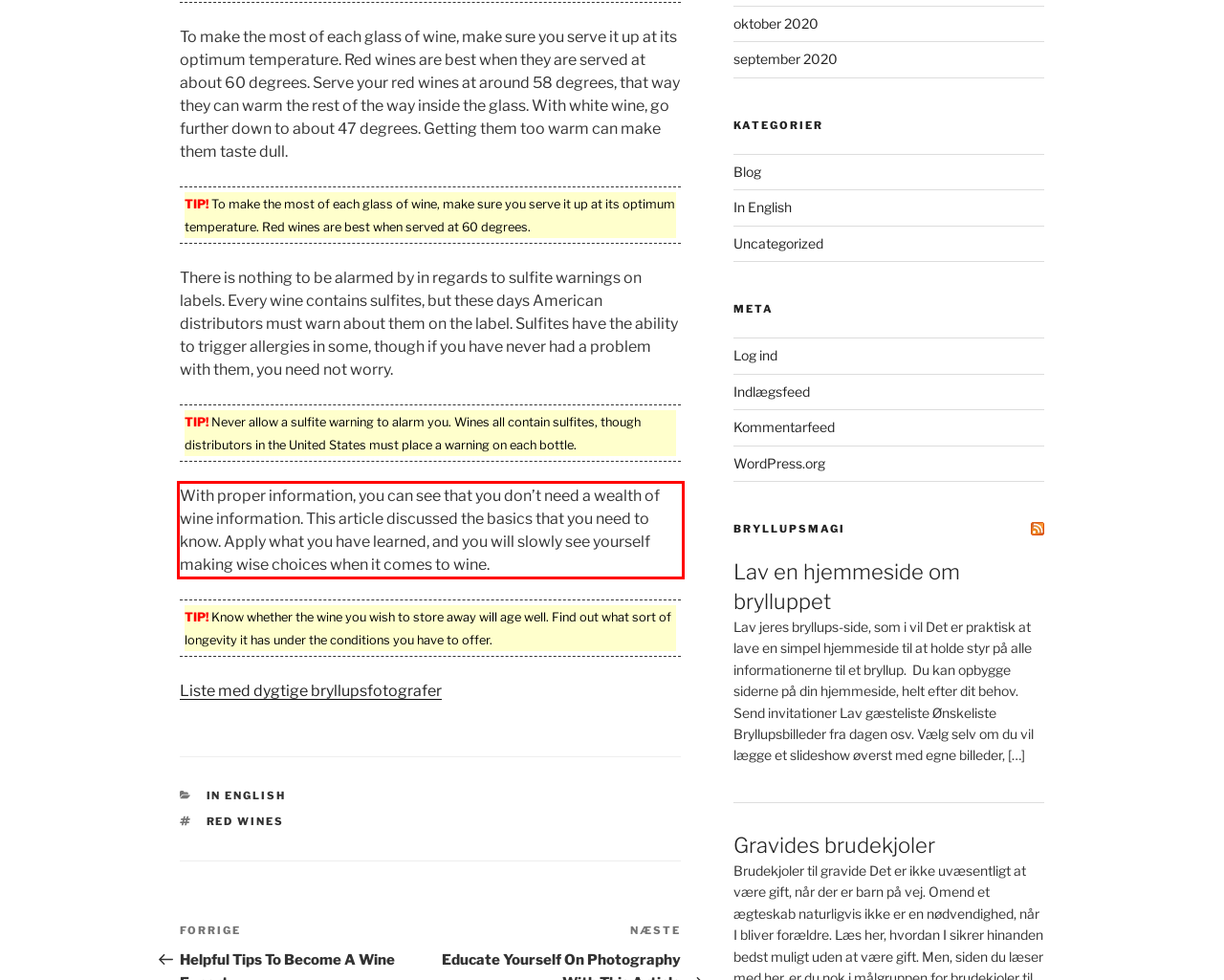Identify the red bounding box in the webpage screenshot and perform OCR to generate the text content enclosed.

With proper information, you can see that you don’t need a wealth of wine information. This article discussed the basics that you need to know. Apply what you have learned, and you will slowly see yourself making wise choices when it comes to wine.